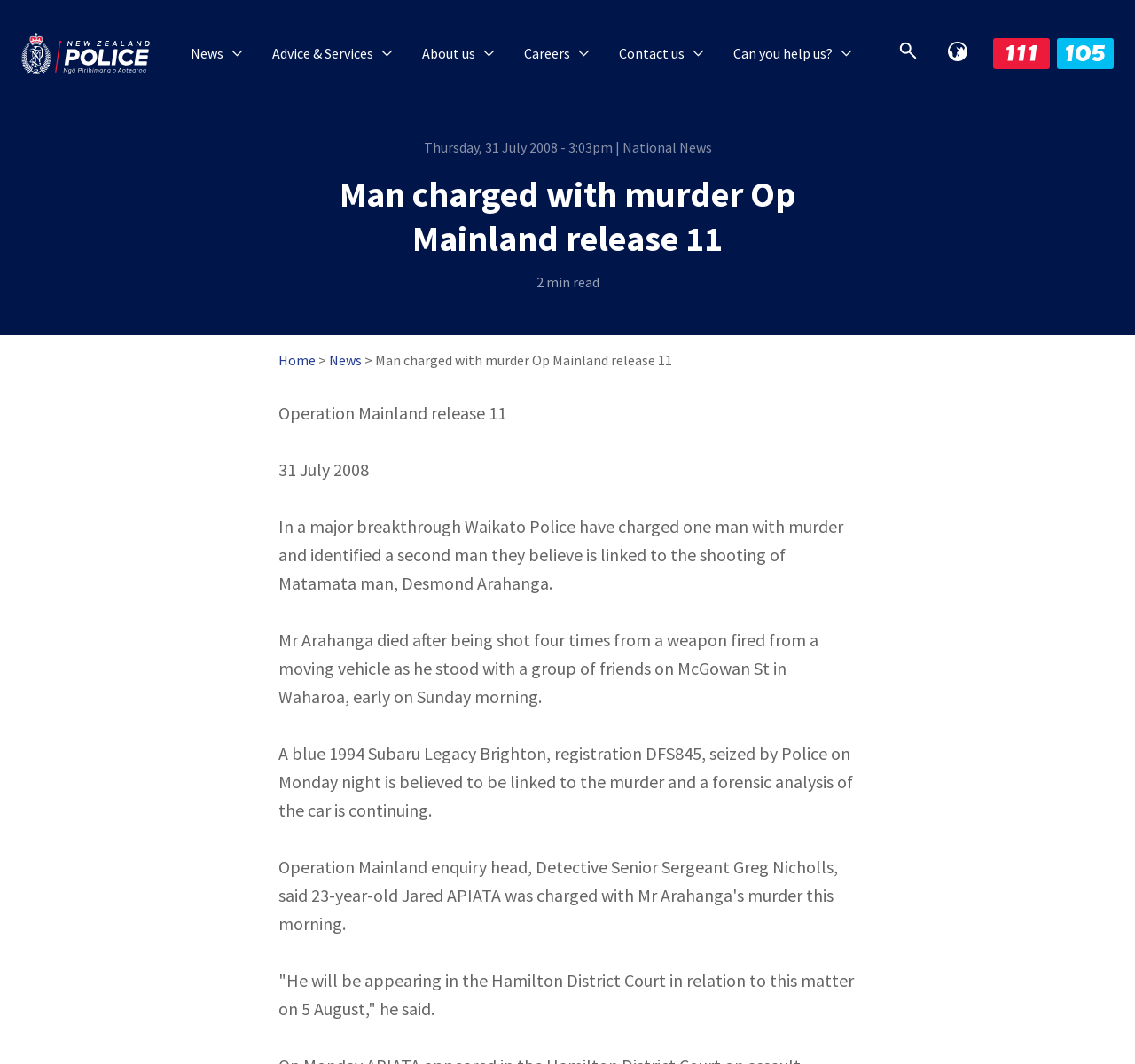What is the type of car linked to the murder?
Please provide a comprehensive answer based on the details in the screenshot.

I found the type of car linked to the murder by reading the text 'A blue 1994 Subaru Legacy Brighton, registration DFS845, seized by Police on Monday night is believed to be linked to the murder...' which is located in the third paragraph of the news article.